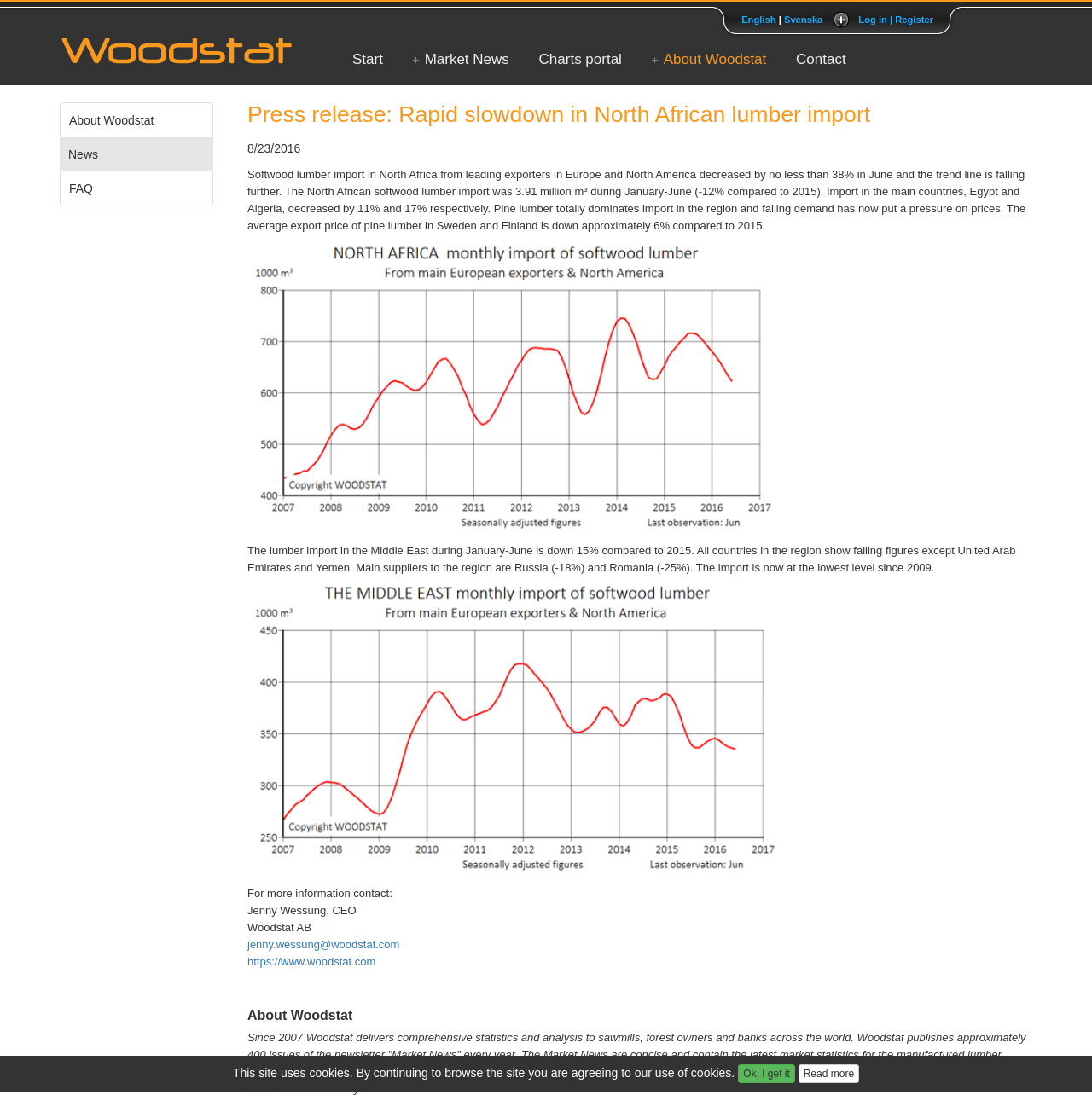Utilize the details in the image to give a detailed response to the question: What is the email address of the CEO of Woodstat?

The email address of the CEO of Woodstat is jenny.wessung@woodstat.com because the link 'jenny.wessung@woodstat.com' is present on the webpage, and the text 'Jenny Wessung, CEO' is mentioned above it.